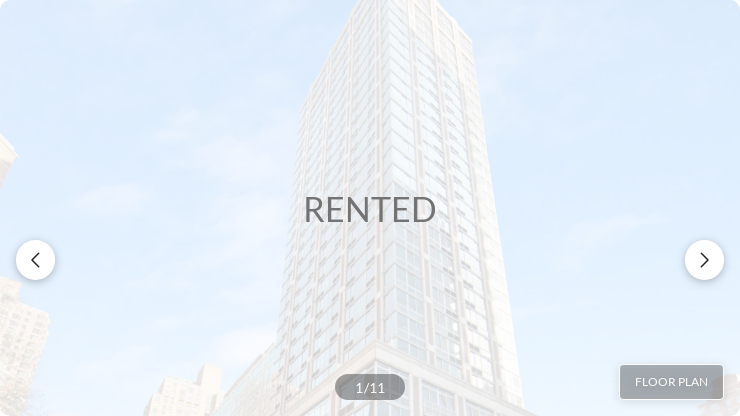What is the purpose of the navigation arrows?
Using the information from the image, give a concise answer in one word or a short phrase.

To view previous or next photos